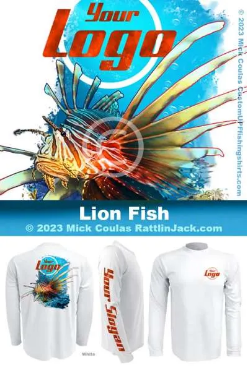What is the theme of the design on the shirt?
Based on the visual content, answer with a single word or a brief phrase.

Lion Fish